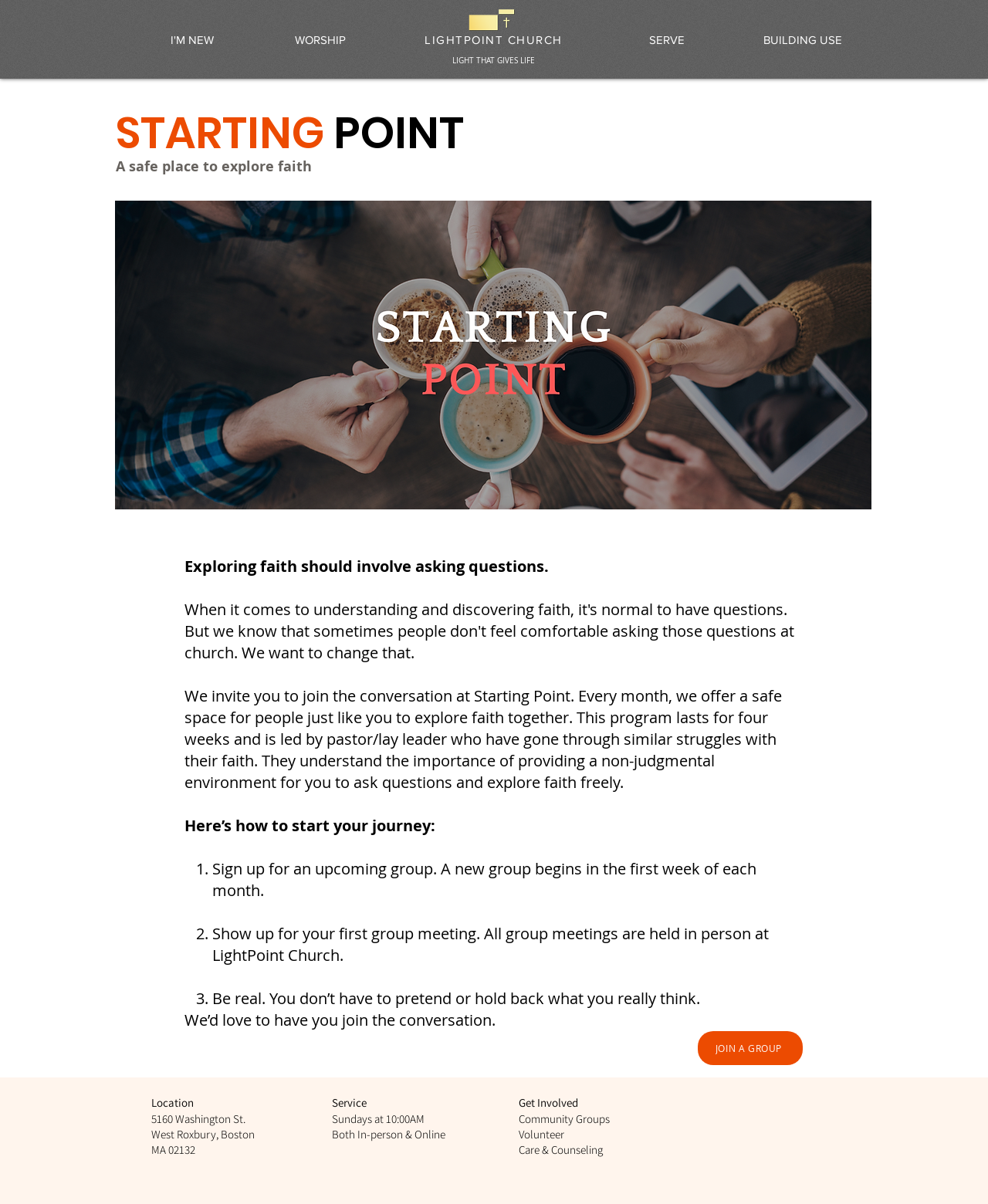Given the description LIGHT THAT GIVES LIFE, predict the bounding box coordinates of the UI element. Ensure the coordinates are in the format (top-left x, top-left y, bottom-right x, bottom-right y) and all values are between 0 and 1.

[0.458, 0.046, 0.541, 0.054]